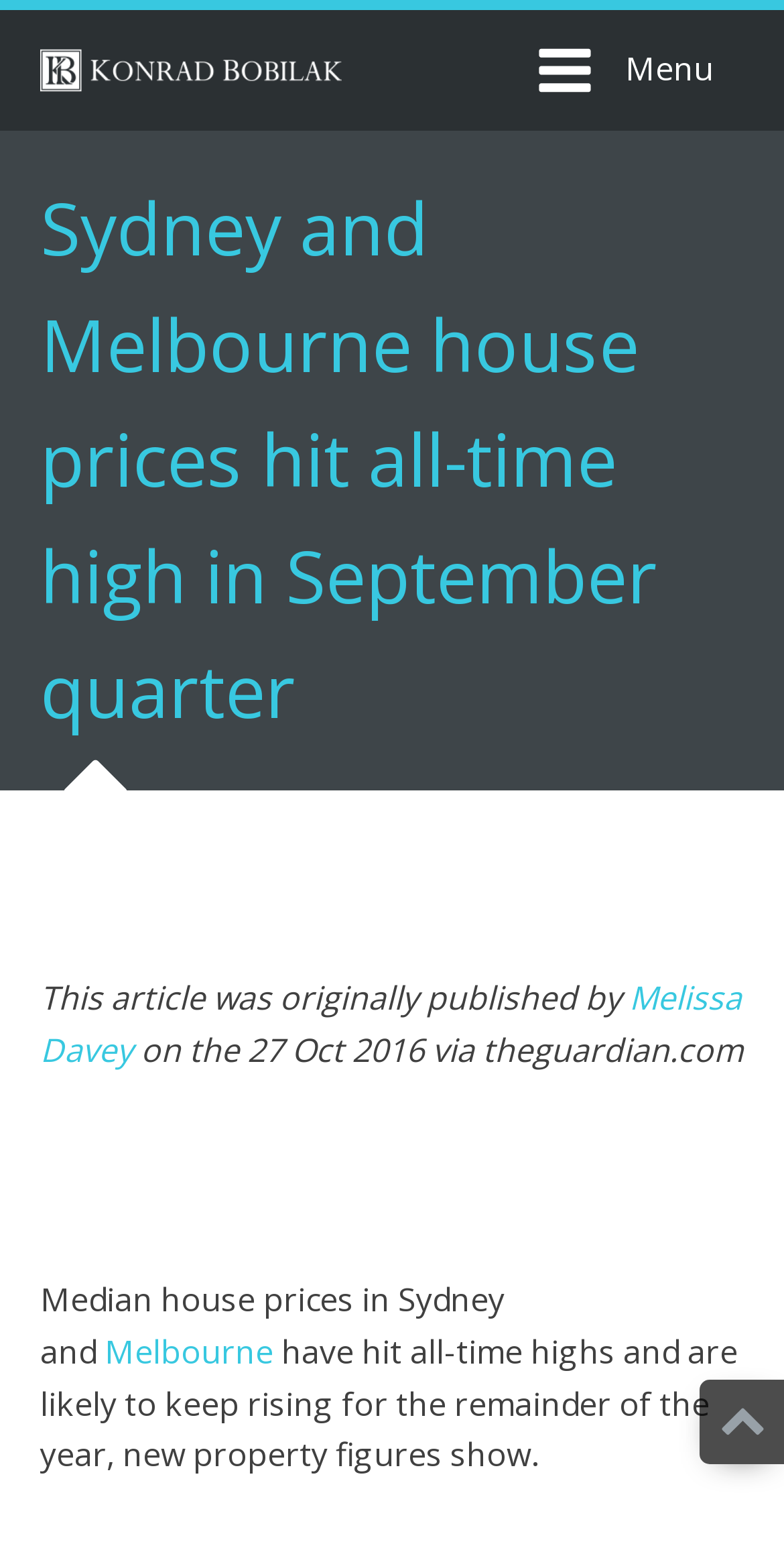Find the main header of the webpage and produce its text content.

Sydney and Melbourne house prices hit all-time high in September quarter
